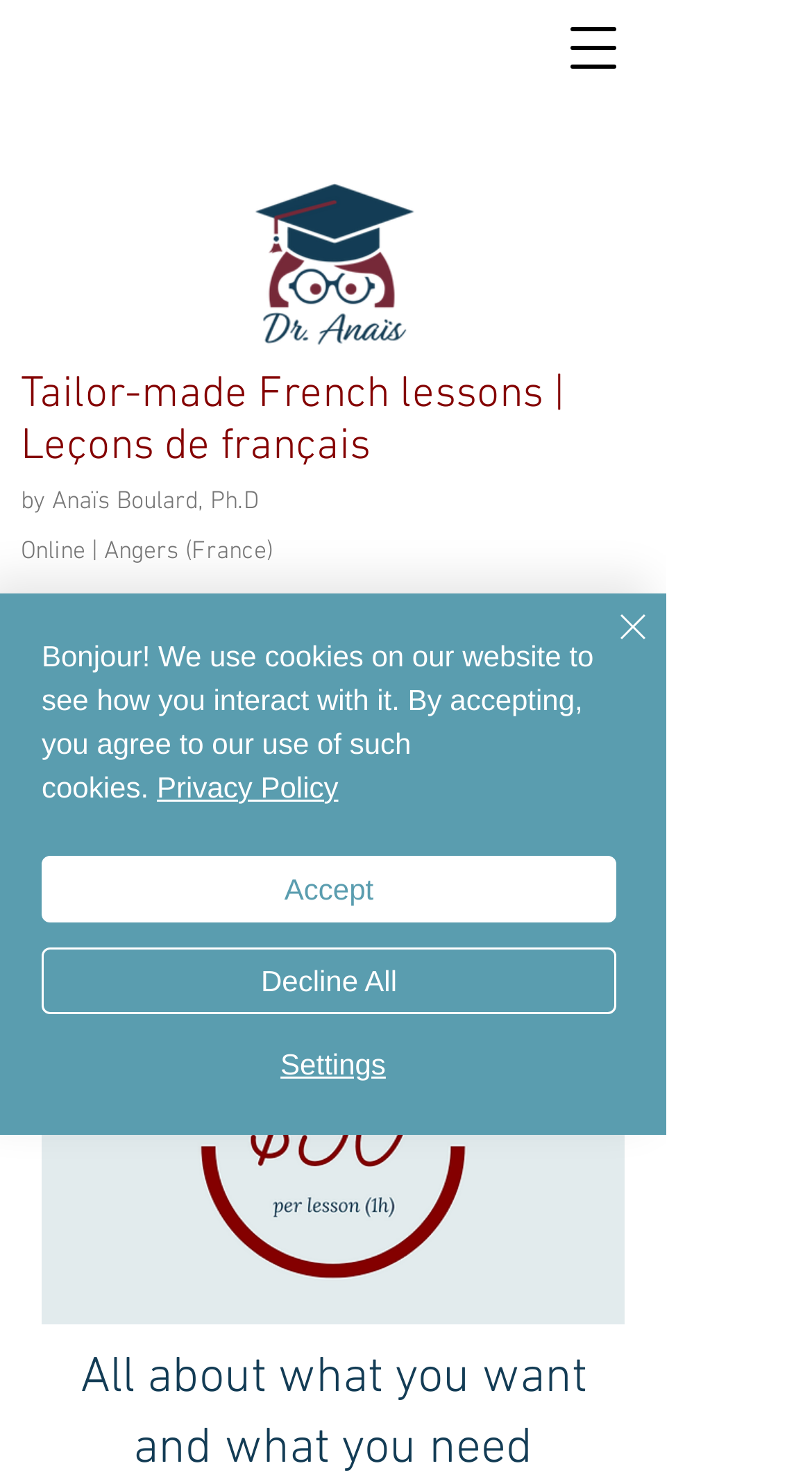Deliver a detailed narrative of the webpage's visual and textual elements.

The webpage is about Dr. Anaïs, who offers online tailor-made private French lessons to adults. At the top left of the page, there is a heading that displays the title "Tailor-made French lessons | Leçons de français by Anaïs Boulard, Ph.D Online | Angers (France)". Below this heading, there is an image of Dr. Anaïs, taking up about a quarter of the page.

To the right of the image, there is a social bar with three links to social media platforms: Facebook, Instagram, and YouTube. Each link is represented by an icon. Below the social bar, there are two headings that read "French lessons" and "Tailored for you", respectively.

Further down the page, there is a large image that takes up most of the width of the page, showcasing a scene related to private lessons. Above this image, there is a cookie alert notification that informs users about the website's use of cookies. The notification includes a link to the Privacy Policy and three buttons: "Accept", "Decline All", and "Settings". There is also a "Close" button at the top right corner of the notification.

Overall, the webpage has a clean and organized layout, with clear headings and concise text. The use of images and icons adds visual appeal to the page.